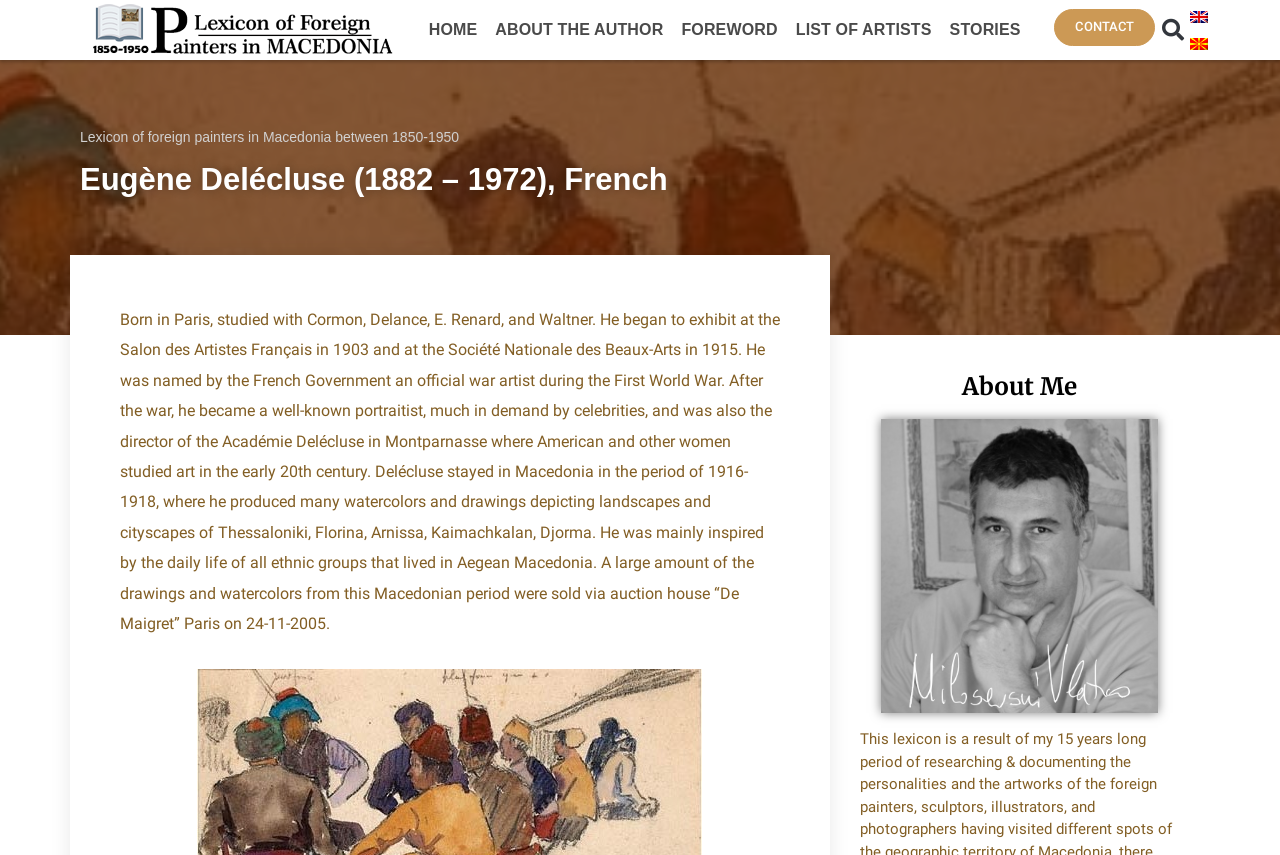Please find the bounding box for the UI component described as follows: "alt="Vlatko-Fotografija-s"".

[0.689, 0.49, 0.905, 0.834]